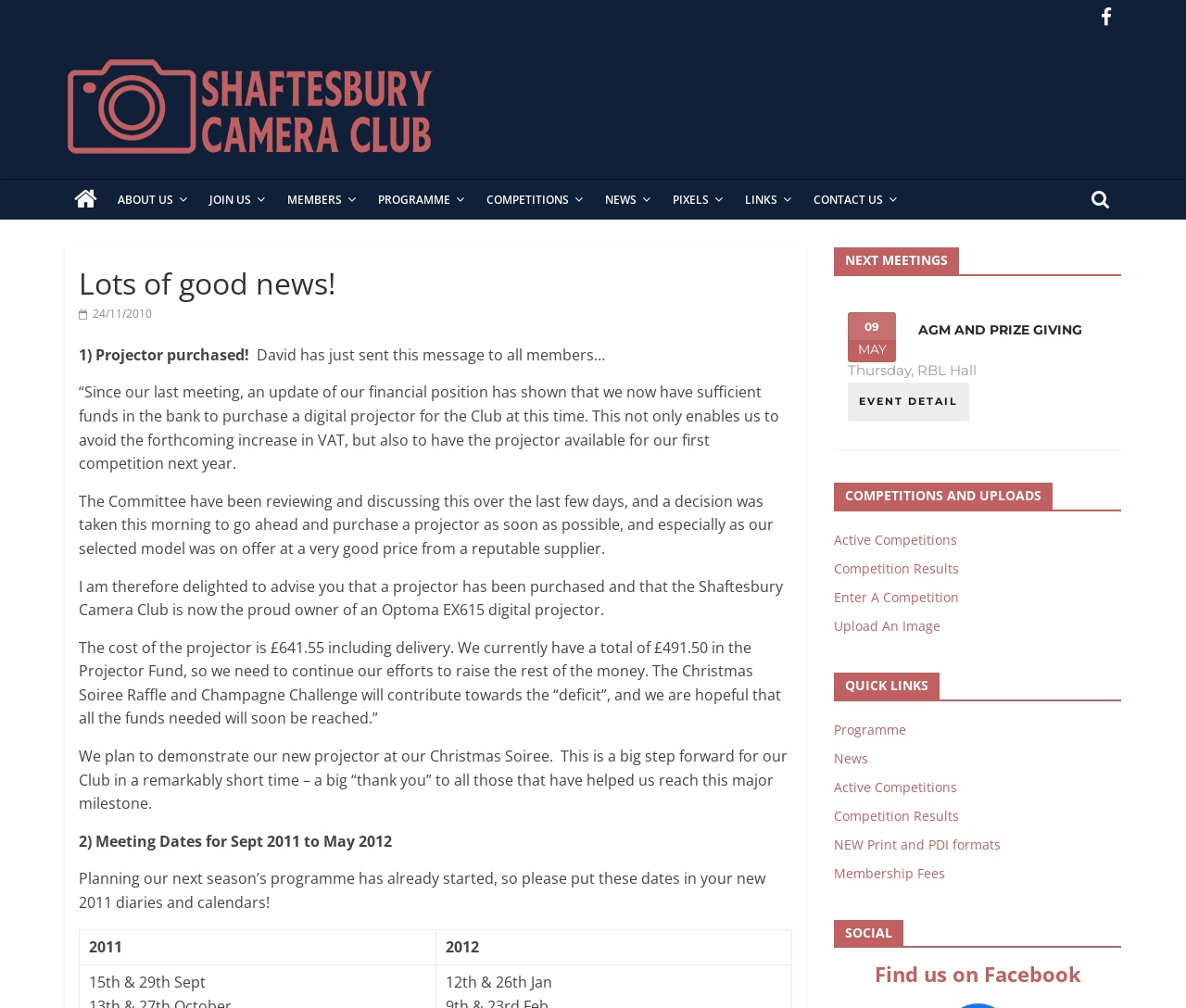Carefully examine the image and provide an in-depth answer to the question: How many sections are there in the 'QUICK LINKS' area?

The 'QUICK LINKS' area is located at the bottom of the webpage and contains links to 'Programme', 'News', 'Active Competitions', 'Competition Results', 'NEW Print and PDI formats', and 'Membership Fees'. There are 6 links in total.